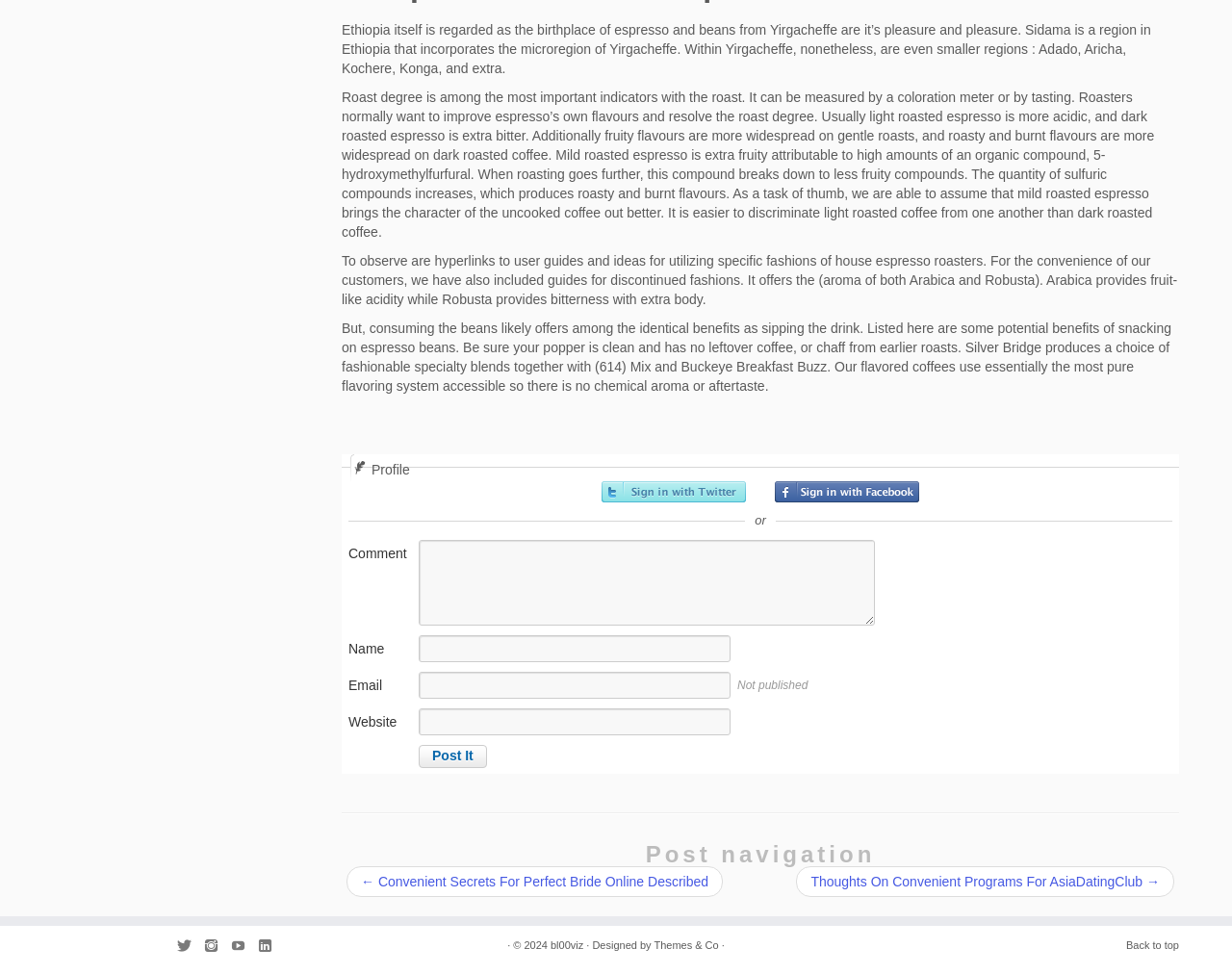Determine the bounding box coordinates of the UI element described below. Use the format (top-left x, top-left y, bottom-right x, bottom-right y) with floating point numbers between 0 and 1: Terms and Conditions

None